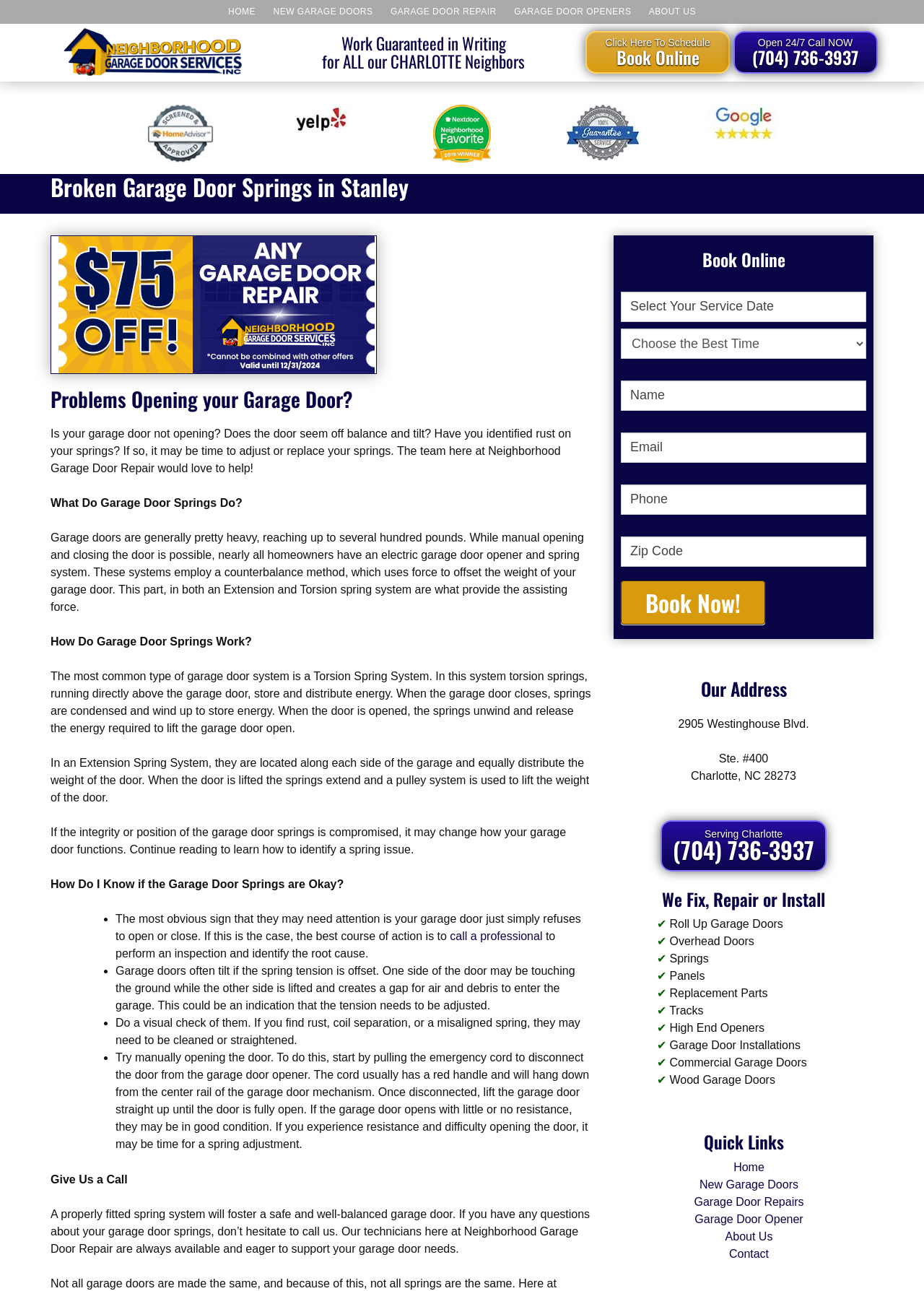Could you provide the bounding box coordinates for the portion of the screen to click to complete this instruction: "Click About Us"?

[0.694, 0.0, 0.761, 0.019]